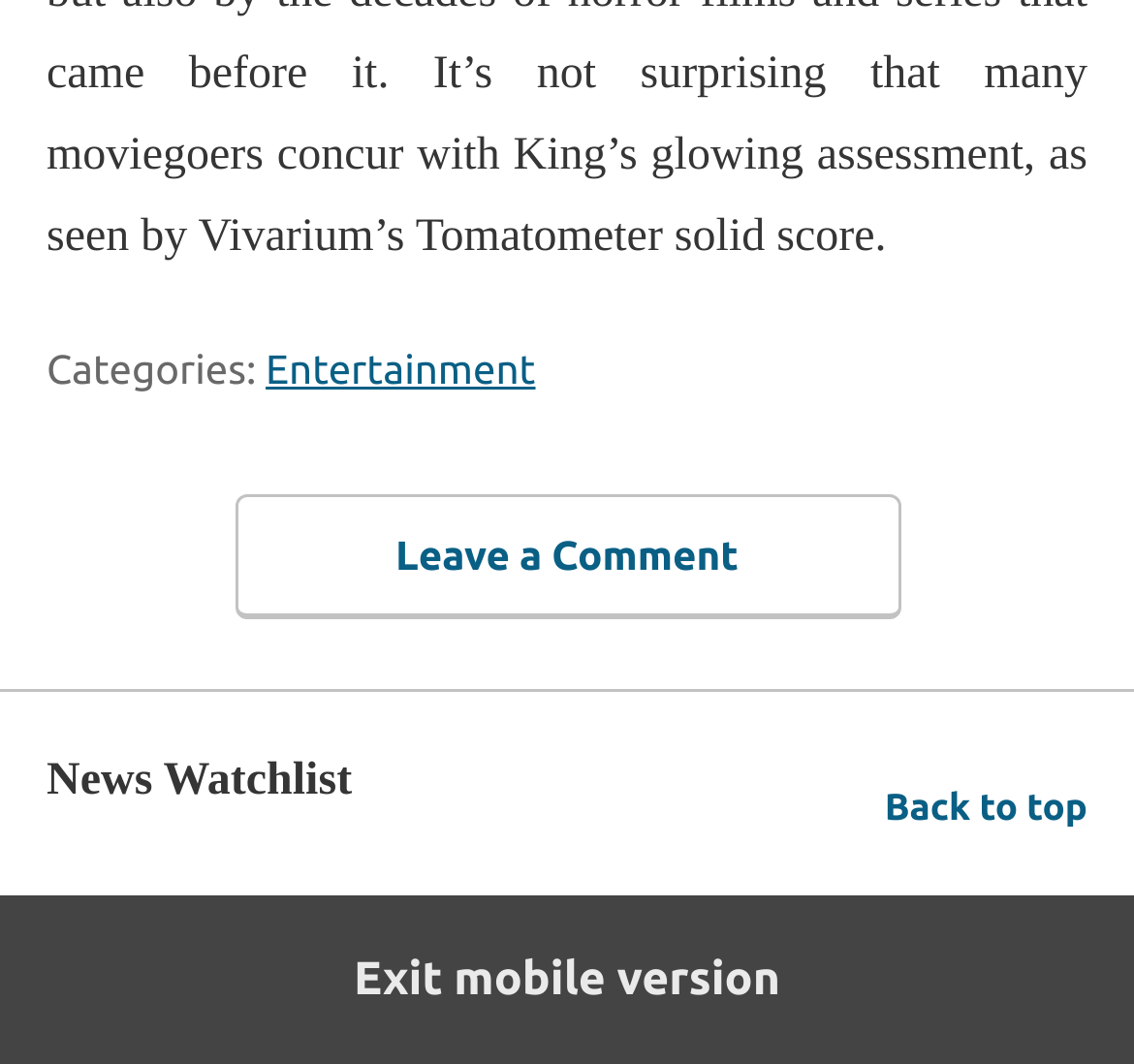What is the position of the 'Categories:' text?
From the screenshot, provide a brief answer in one word or phrase.

Top-left